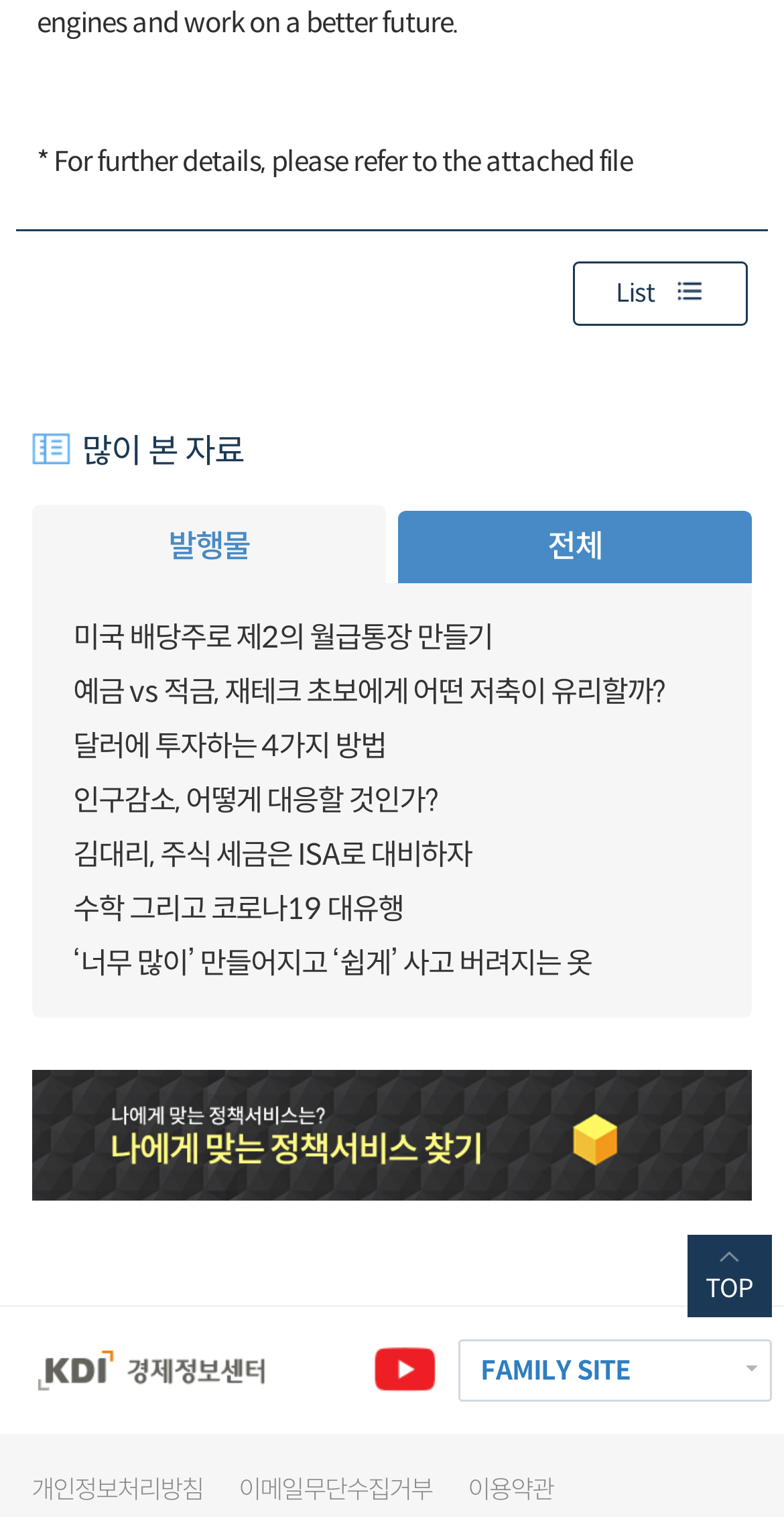What is the text of the StaticText element above the first link?
Refer to the image and respond with a one-word or short-phrase answer.

많이 본 자료